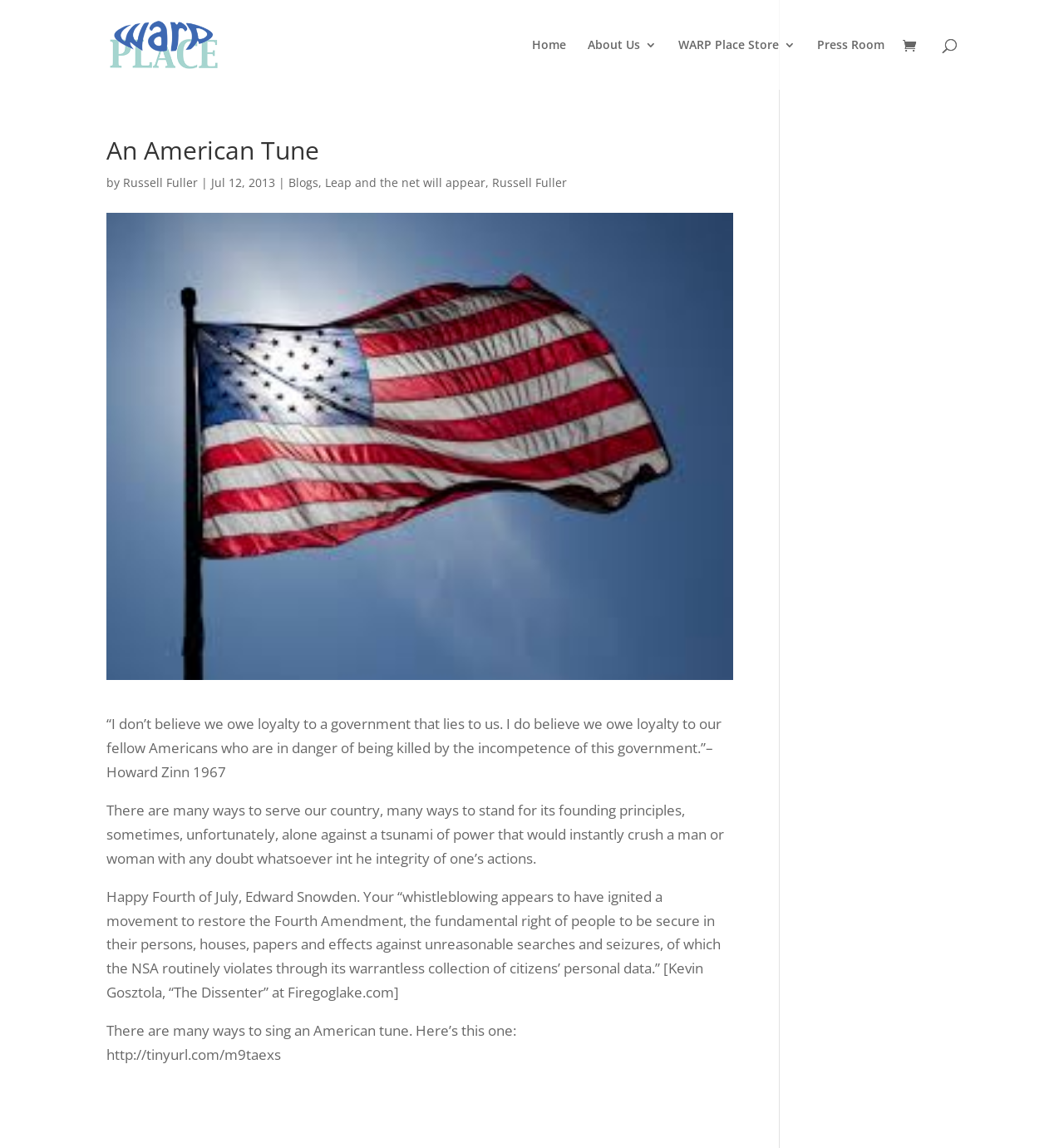Based on the element description: "Home", identify the UI element and provide its bounding box coordinates. Use four float numbers between 0 and 1, [left, top, right, bottom].

[0.5, 0.034, 0.532, 0.078]